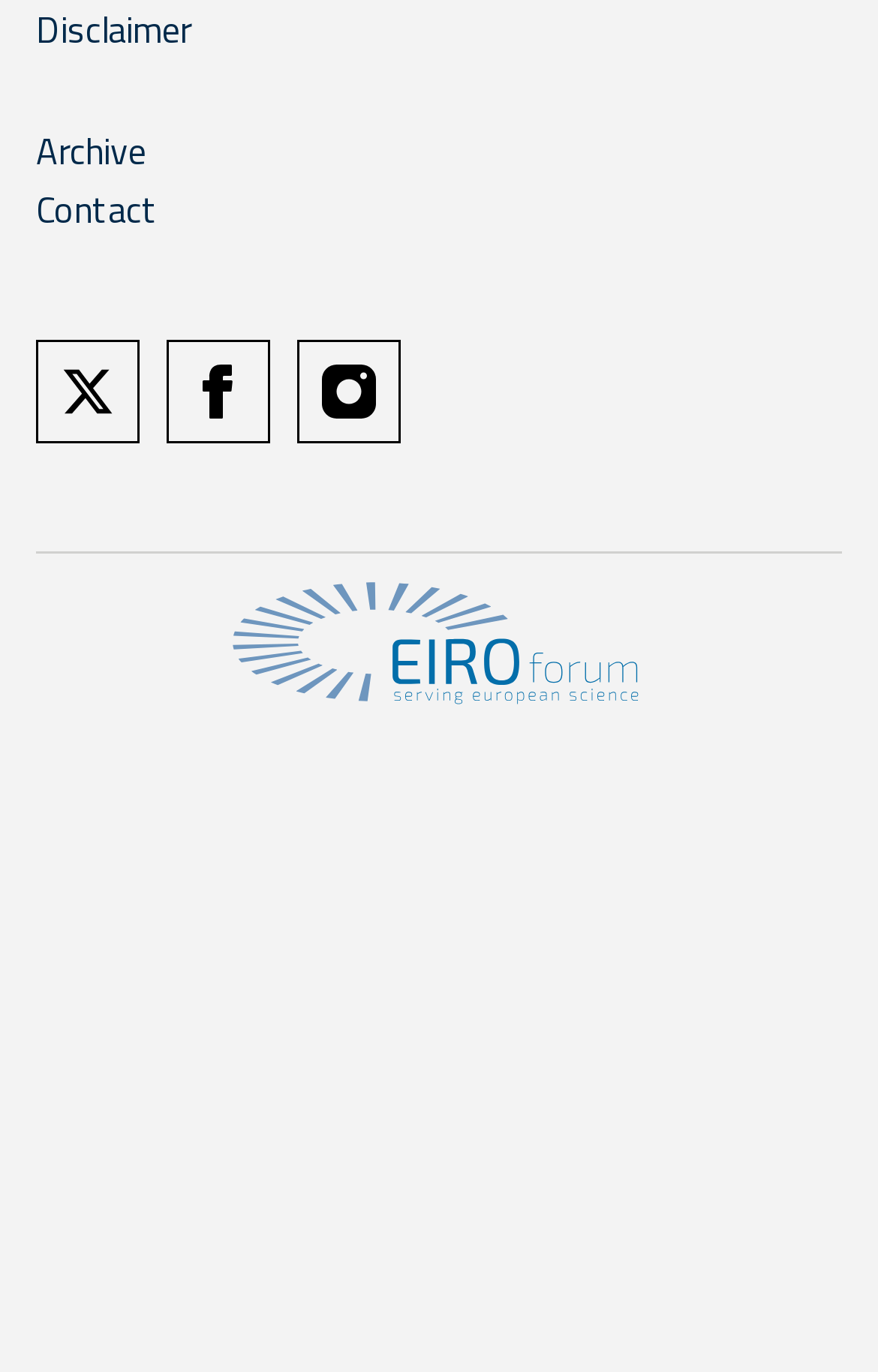Identify and provide the bounding box coordinates of the UI element described: "alt="CERN" title="CERN"". The coordinates should be formatted as [left, top, right, bottom], with each number being a float between 0 and 1.

[0.041, 0.55, 0.959, 0.59]